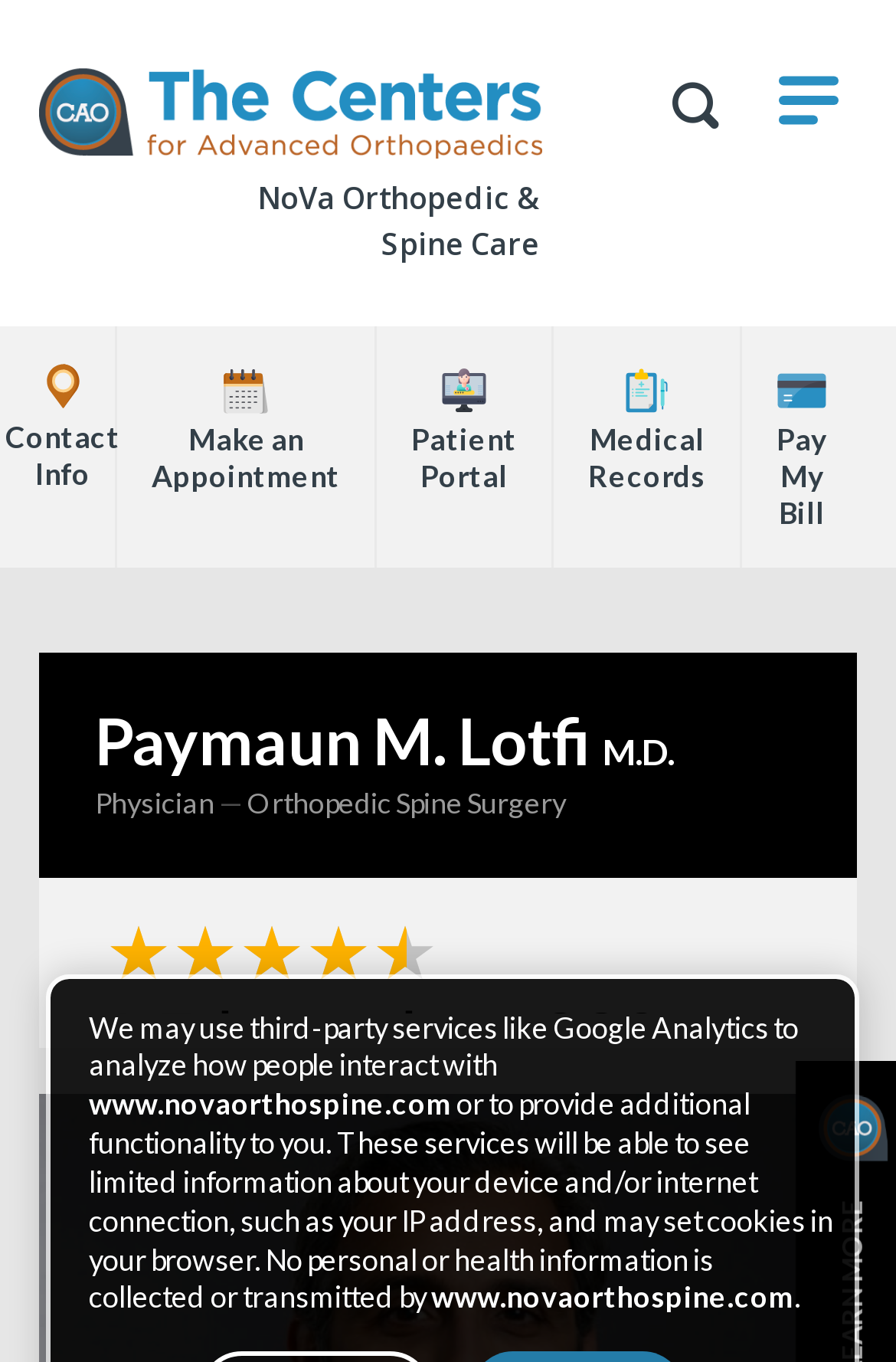Please specify the bounding box coordinates of the clickable region to carry out the following instruction: "View ratings". The coordinates should be four float numbers between 0 and 1, in the format [left, top, right, bottom].

[0.043, 0.644, 0.957, 0.769]